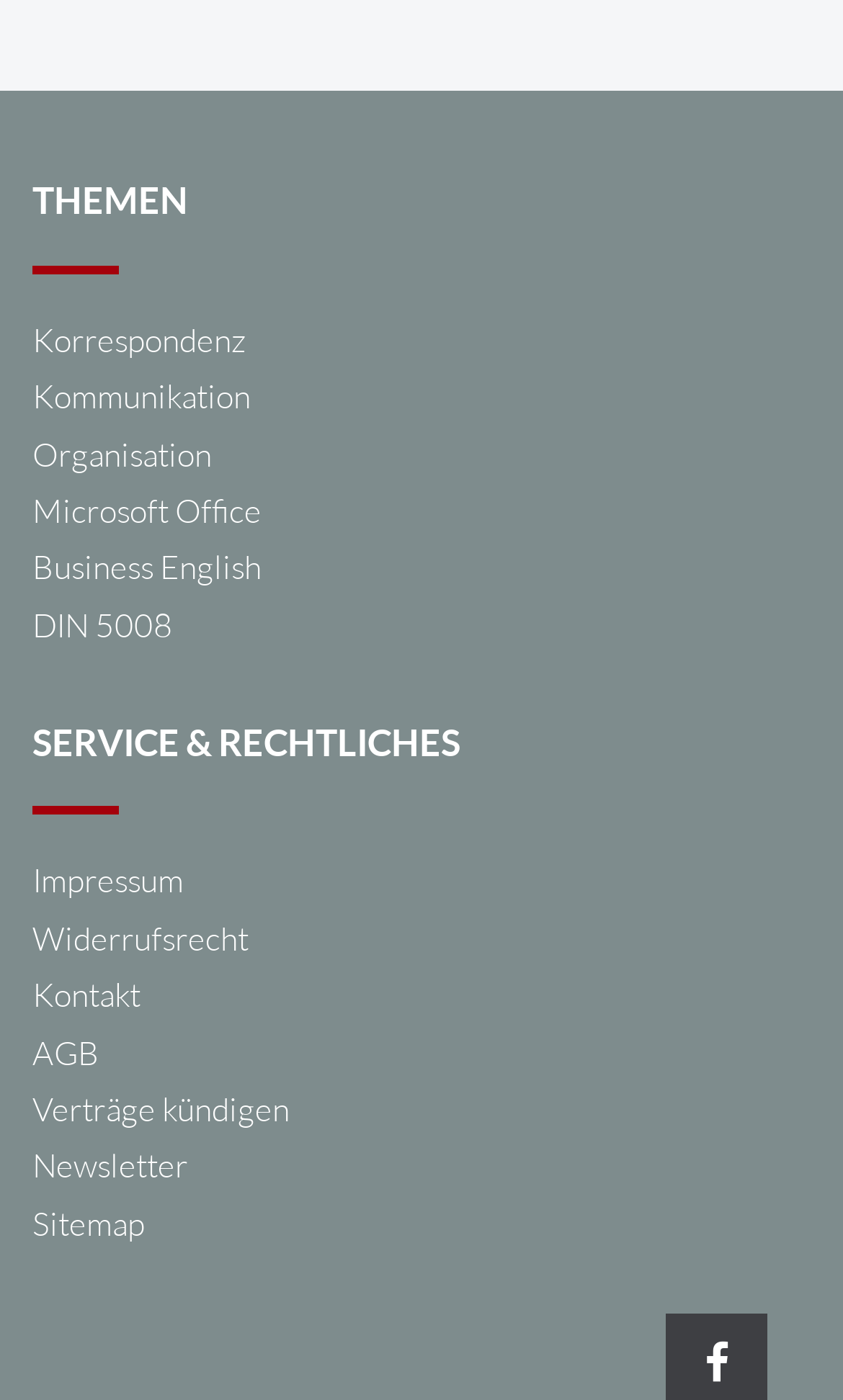Answer in one word or a short phrase: 
What is the first link under the THEMEN category?

Korrespondenz